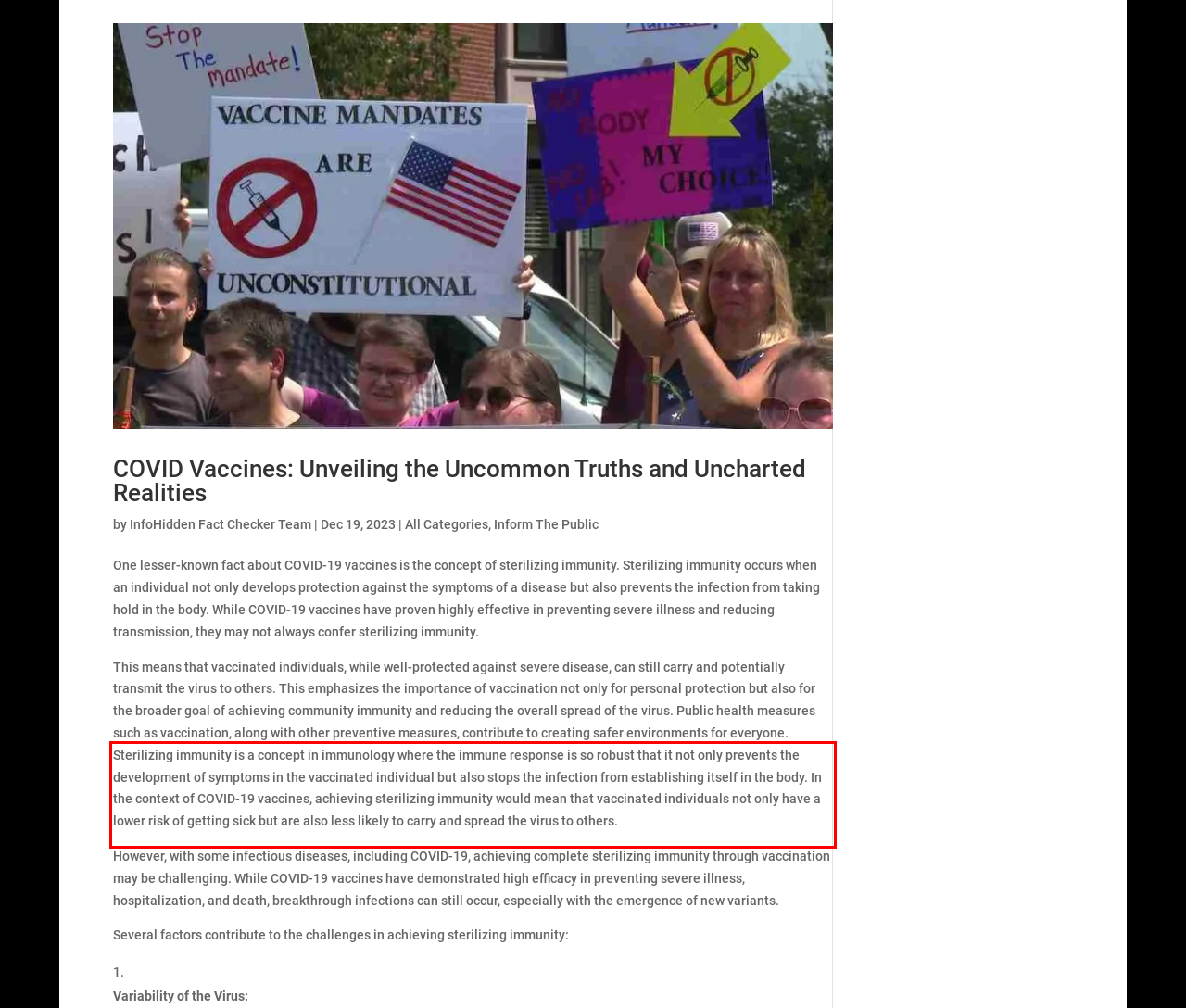Observe the screenshot of the webpage, locate the red bounding box, and extract the text content within it.

Sterilizing immunity is a concept in immunology where the immune response is so robust that it not only prevents the development of symptoms in the vaccinated individual but also stops the infection from establishing itself in the body. In the context of COVID-19 vaccines, achieving sterilizing immunity would mean that vaccinated individuals not only have a lower risk of getting sick but are also less likely to carry and spread the virus to others.